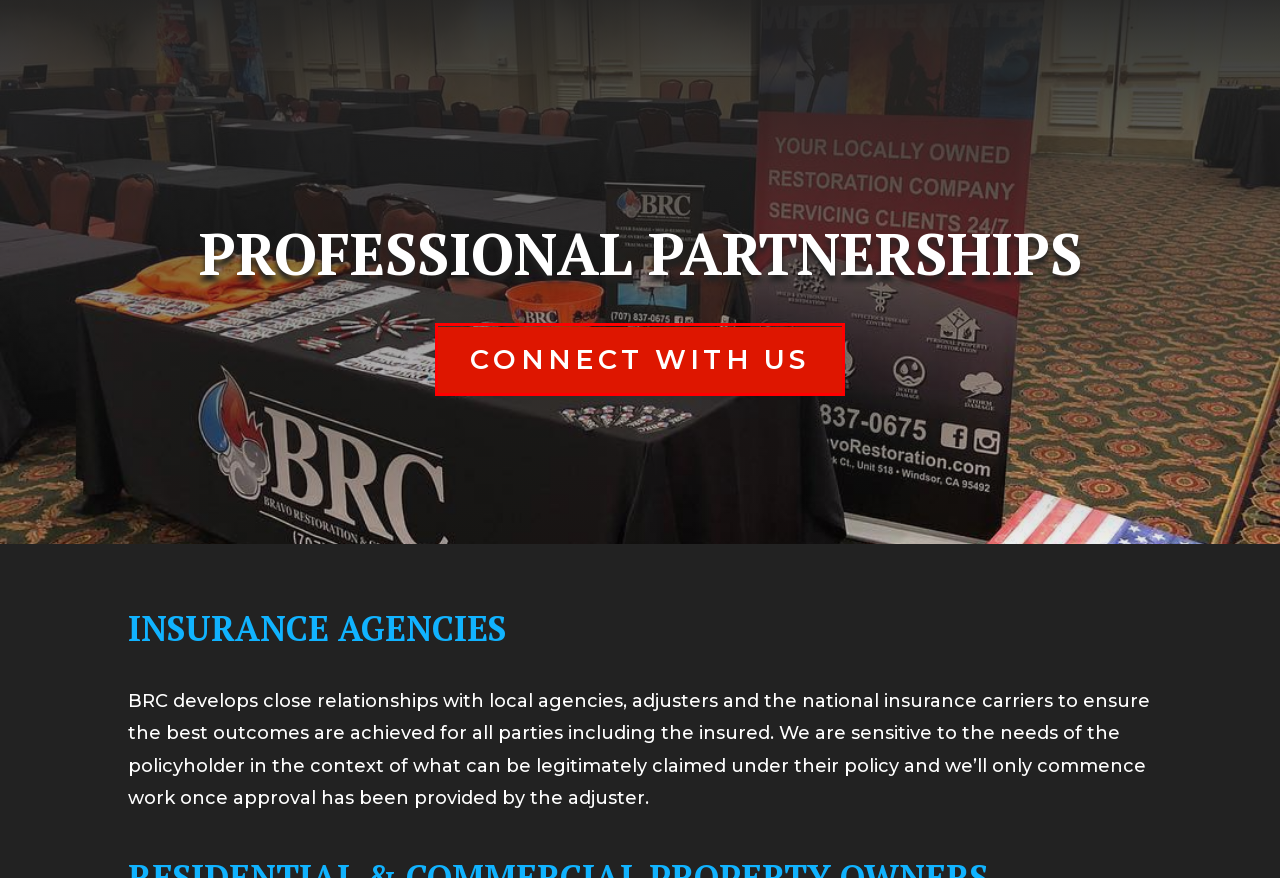You are given a screenshot of a webpage with a red rectangle bounding box around an element. Choose the best webpage description that matches the page after clicking the element in the bounding box. Here are the candidates:
A. Find A Restoration Company Near Me | Bravo Restoration
B. Meet Our Team At Bravo Restoration
C. Restoration Process And What To Expect
D. Biohazard And Trauma Cleanup In Sonoma County | Bravo Restoration & Construction
E. Quick Tips For Effective Restoration | Bravo Restoration & Construction
F. FAQs | Bravo Restoration & Construction
G. Contact Us | Bravo Restoration & Construction
H. Crawl Space Protection In Santa Rosa And Sonoma County | Bravo Restoration & Construction

G